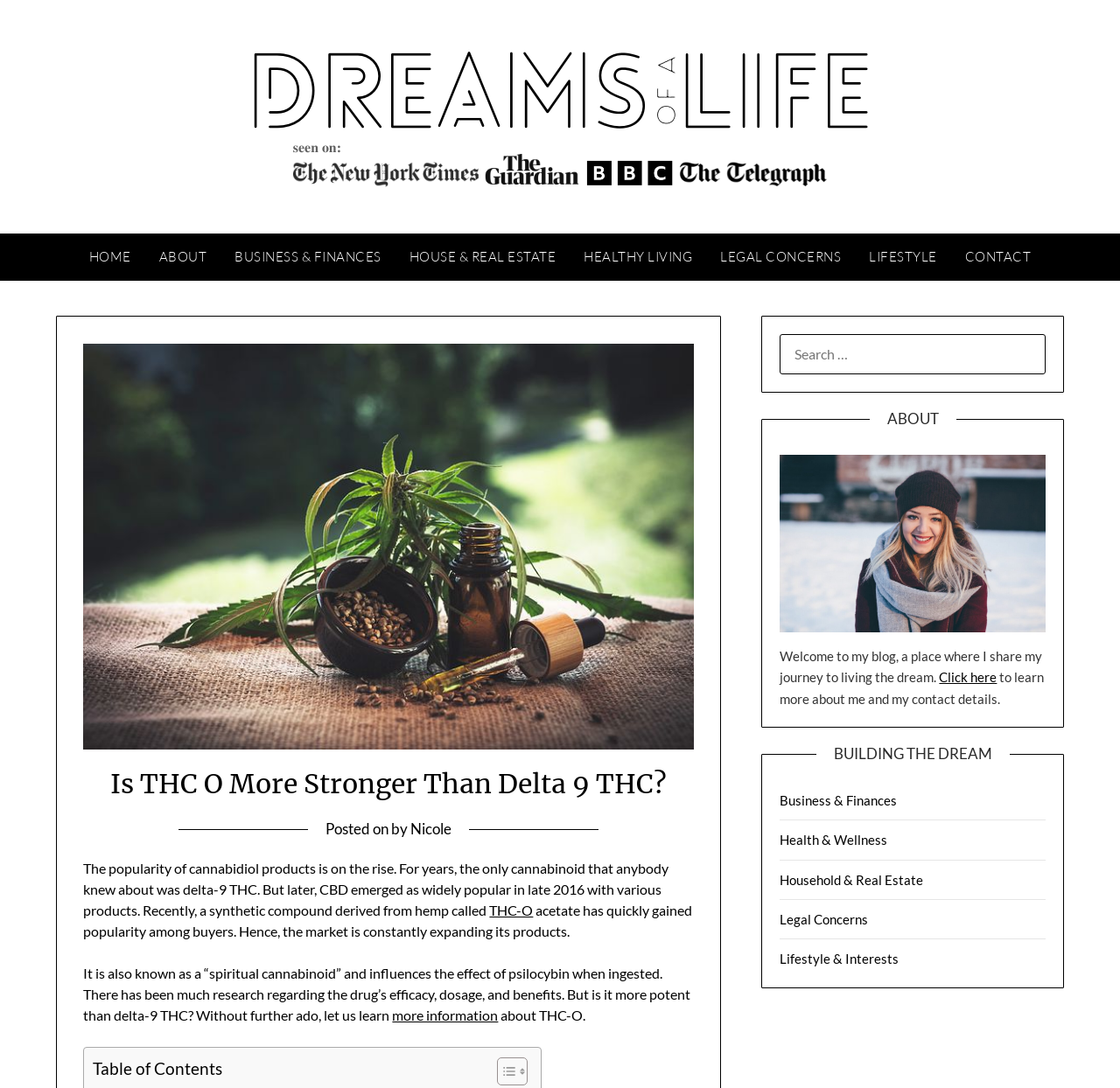Given the description "Lifestyle & Interests", determine the bounding box of the corresponding UI element.

[0.696, 0.874, 0.803, 0.889]